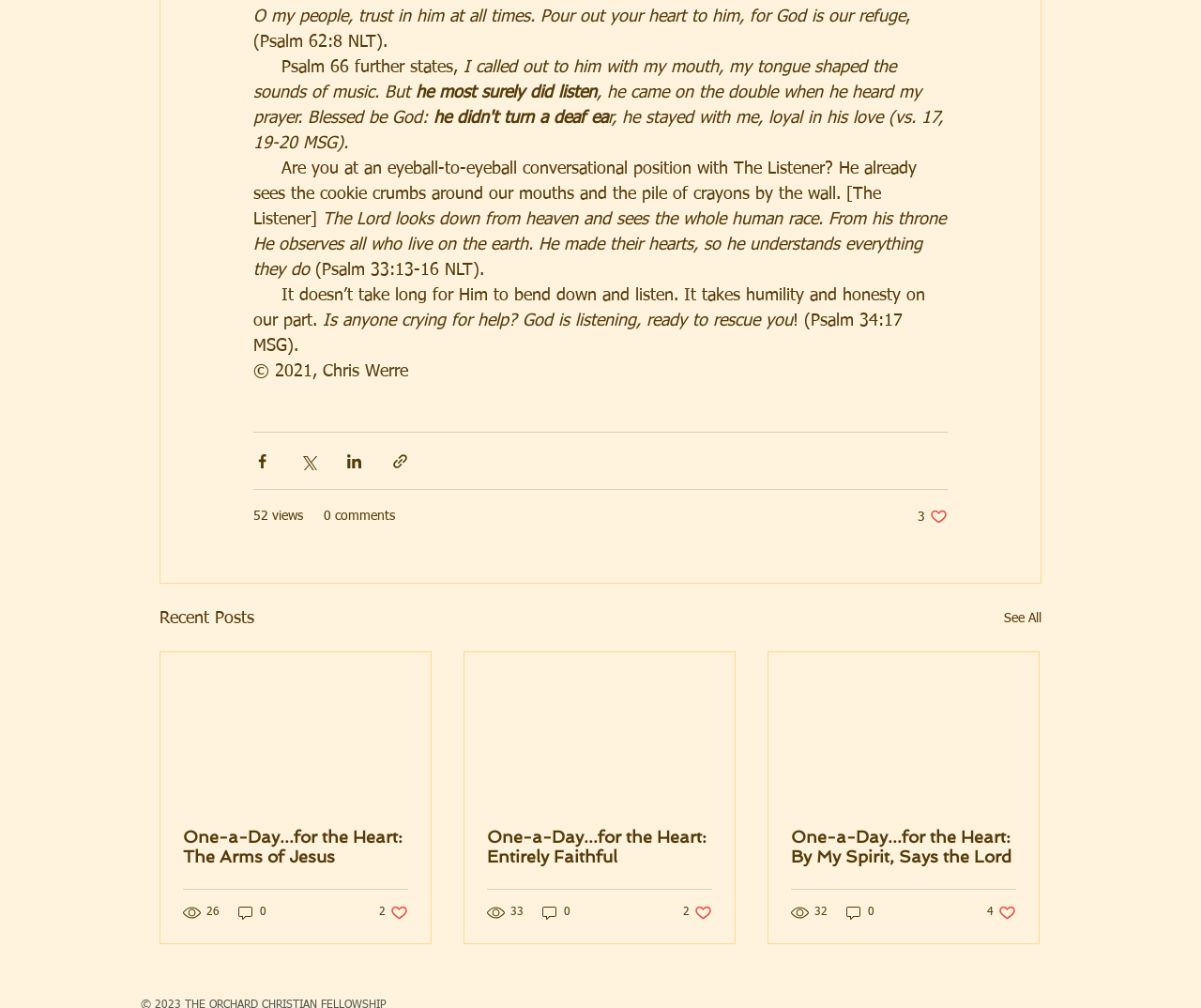How many views does the first article have?
Based on the image, give a one-word or short phrase answer.

52 views